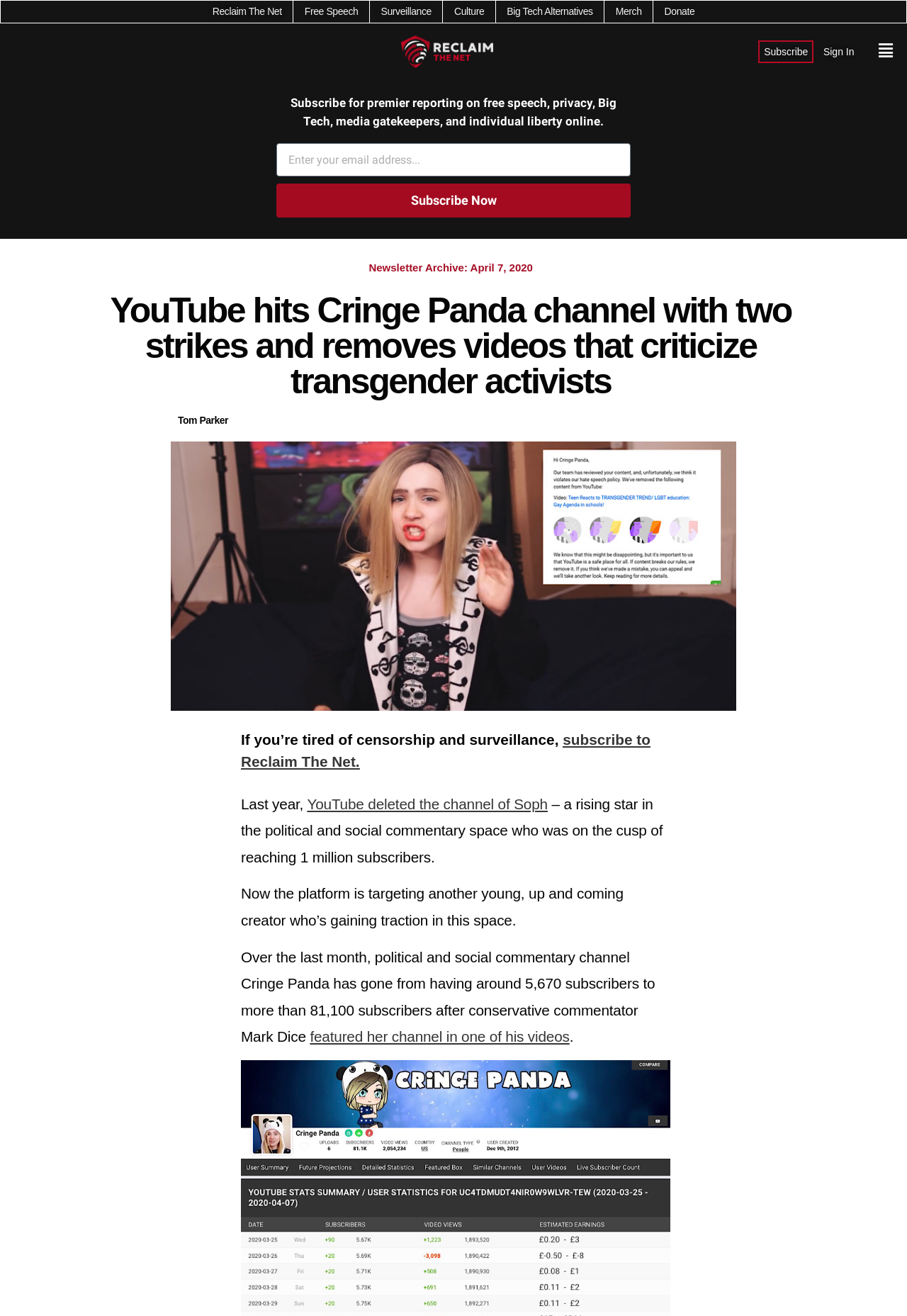What is the main heading of this webpage? Please extract and provide it.

YouTube hits Cringe Panda channel with two strikes and removes videos that criticize transgender activists